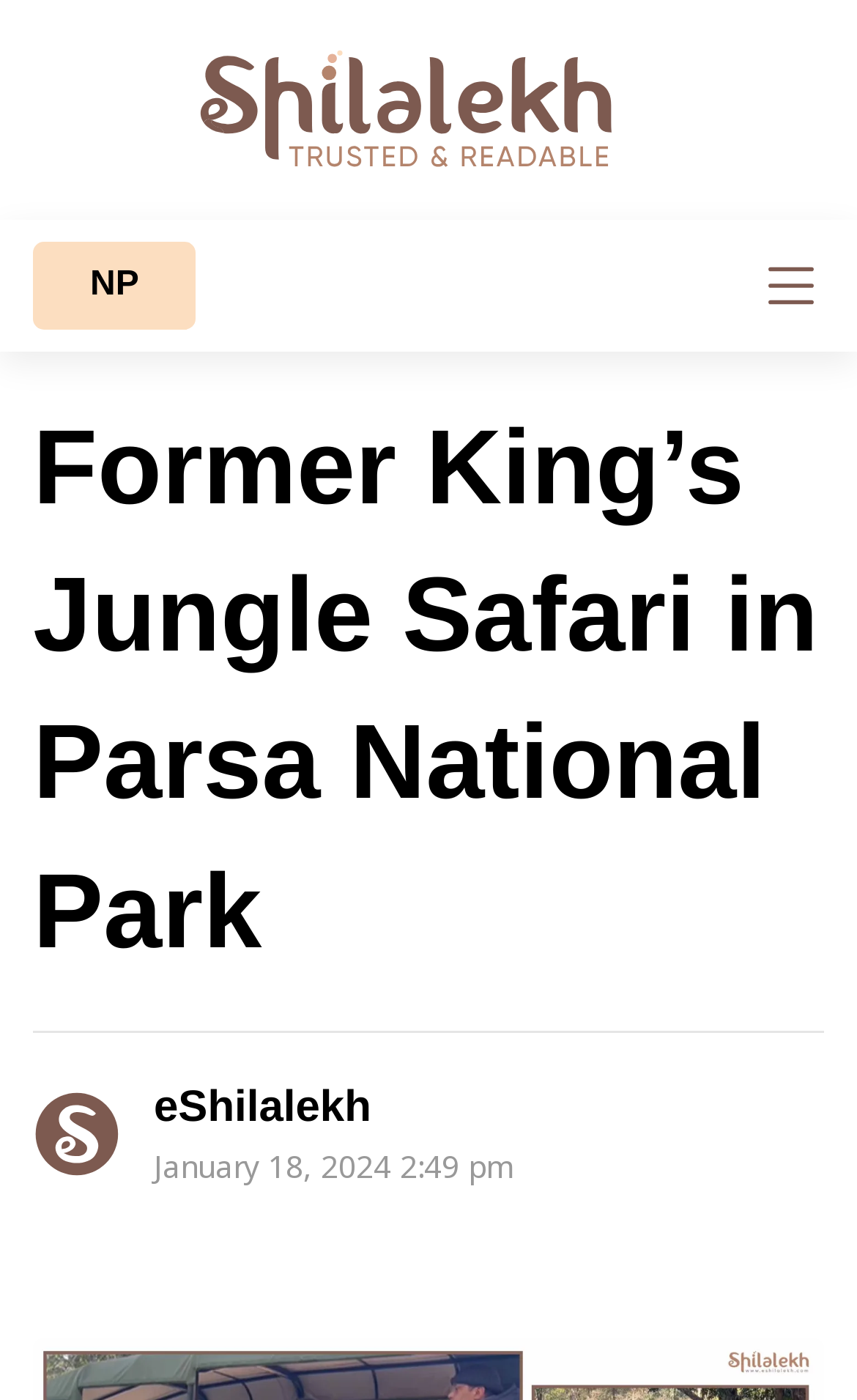How many sharing buttons are there?
Using the screenshot, give a one-word or short phrase answer.

6